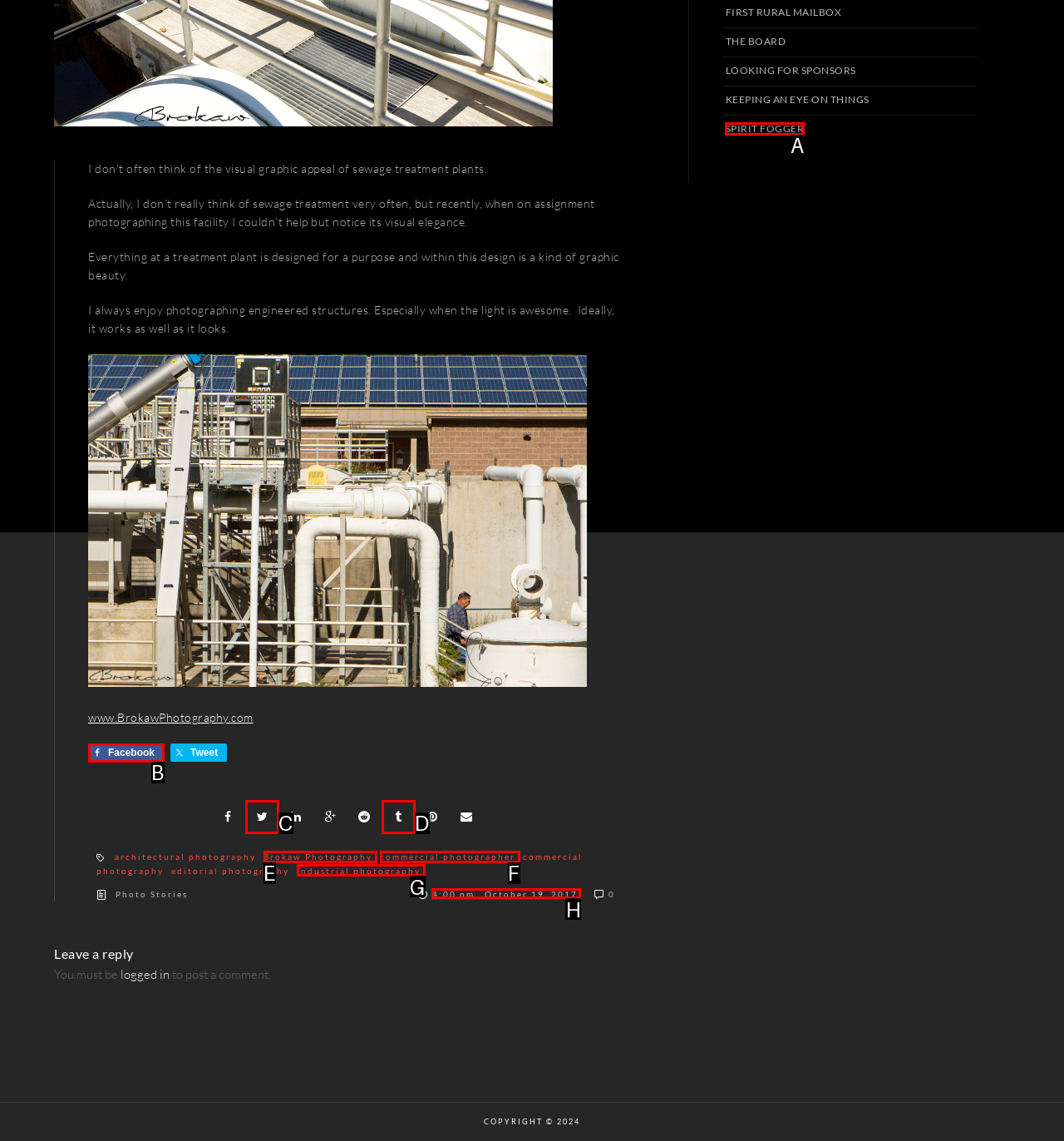Find the option that fits the given description: commercial photographer
Answer with the letter representing the correct choice directly.

F